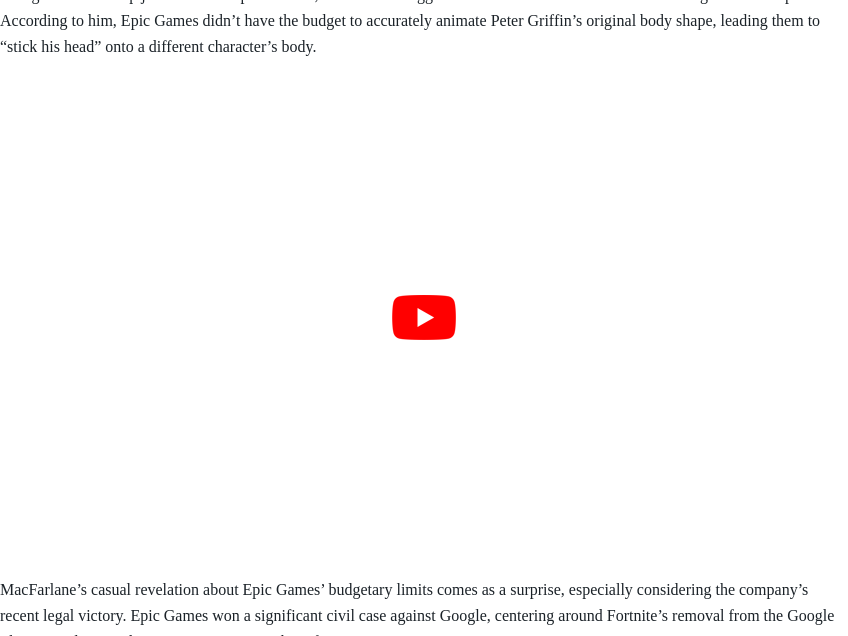Based on what you see in the screenshot, provide a thorough answer to this question: What is the name of the muscular cat?

The caption explicitly states that Peter Griffin is seeking fitness advice from a muscular cat named Meowscles, making it clear that Meowscles is the name of the cat.